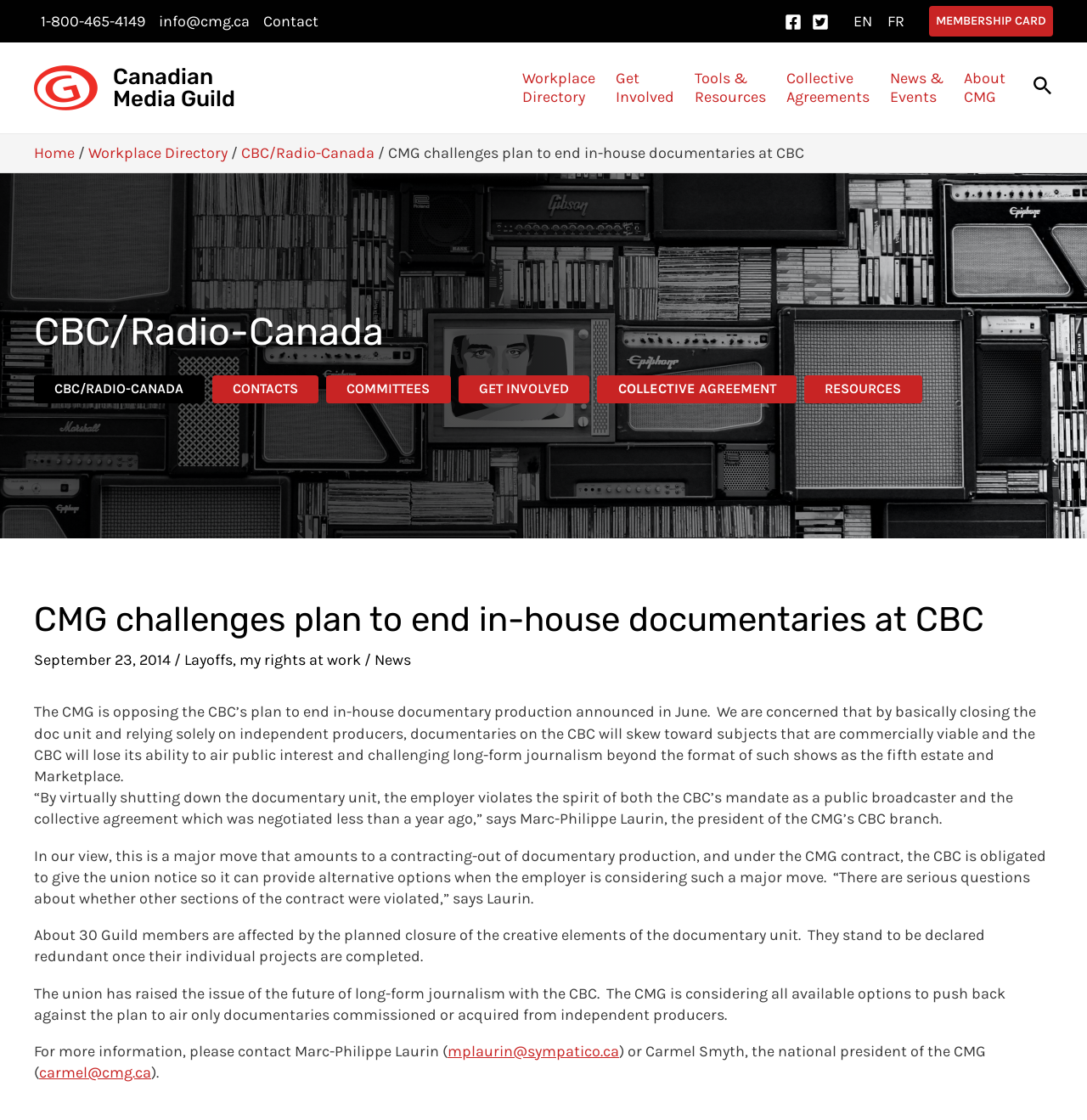Using the information shown in the image, answer the question with as much detail as possible: What is the concern about the CBC's plan?

The webpage states that the Canadian Media Guild is concerned that the CBC's plan to end in-house documentary production will lead to a loss of public interest and challenging long-form journalism, as the CBC will rely solely on independent producers and focus on commercially viable subjects.